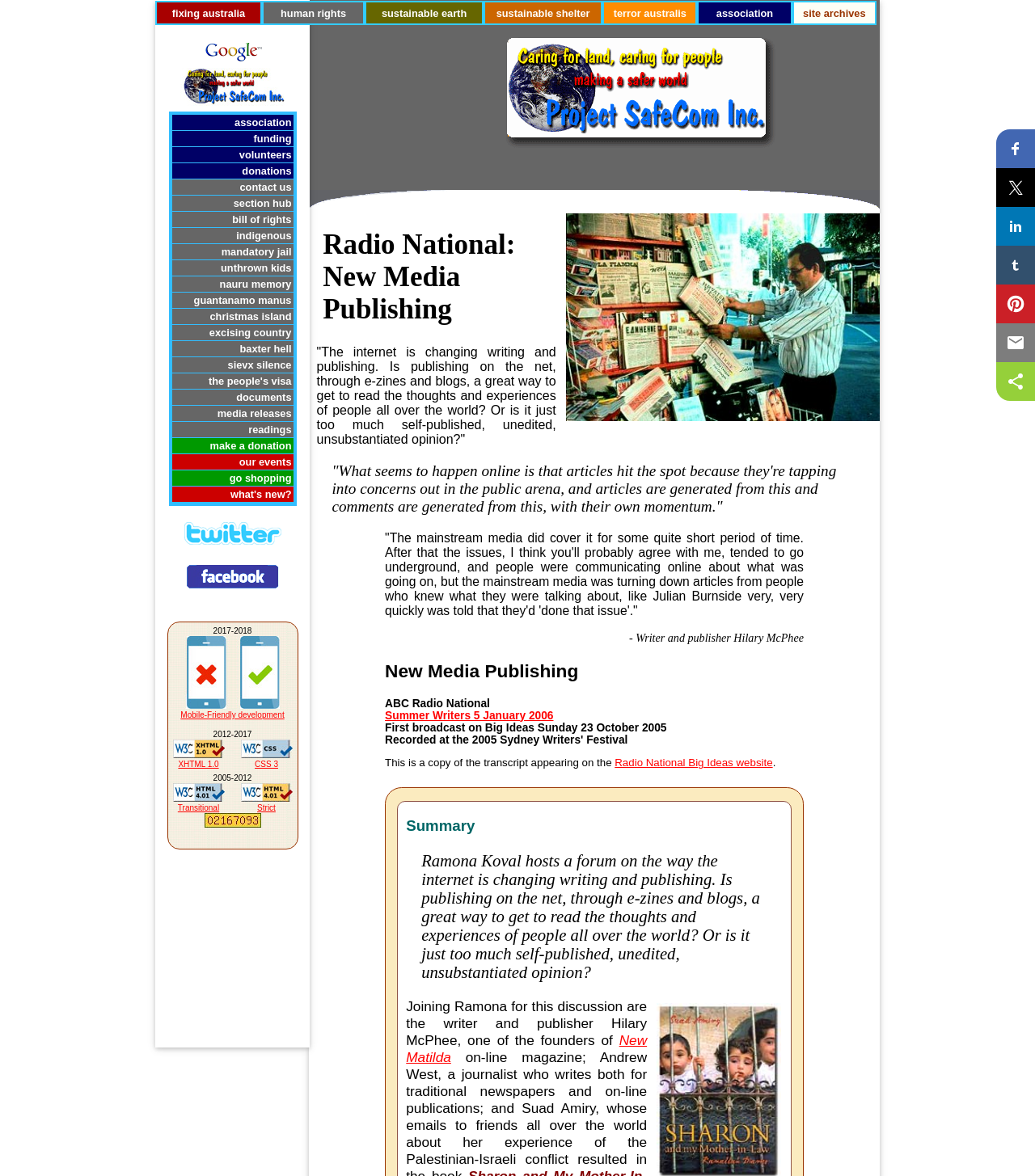Consider the image and give a detailed and elaborate answer to the question: 
What is the date of the first broadcast of the forum?

I found this answer by reading the static text on the webpage, which mentions 'First broadcast on Big Ideas Sunday 23 October 2005.' This indicates that the forum was first broadcast on this date.